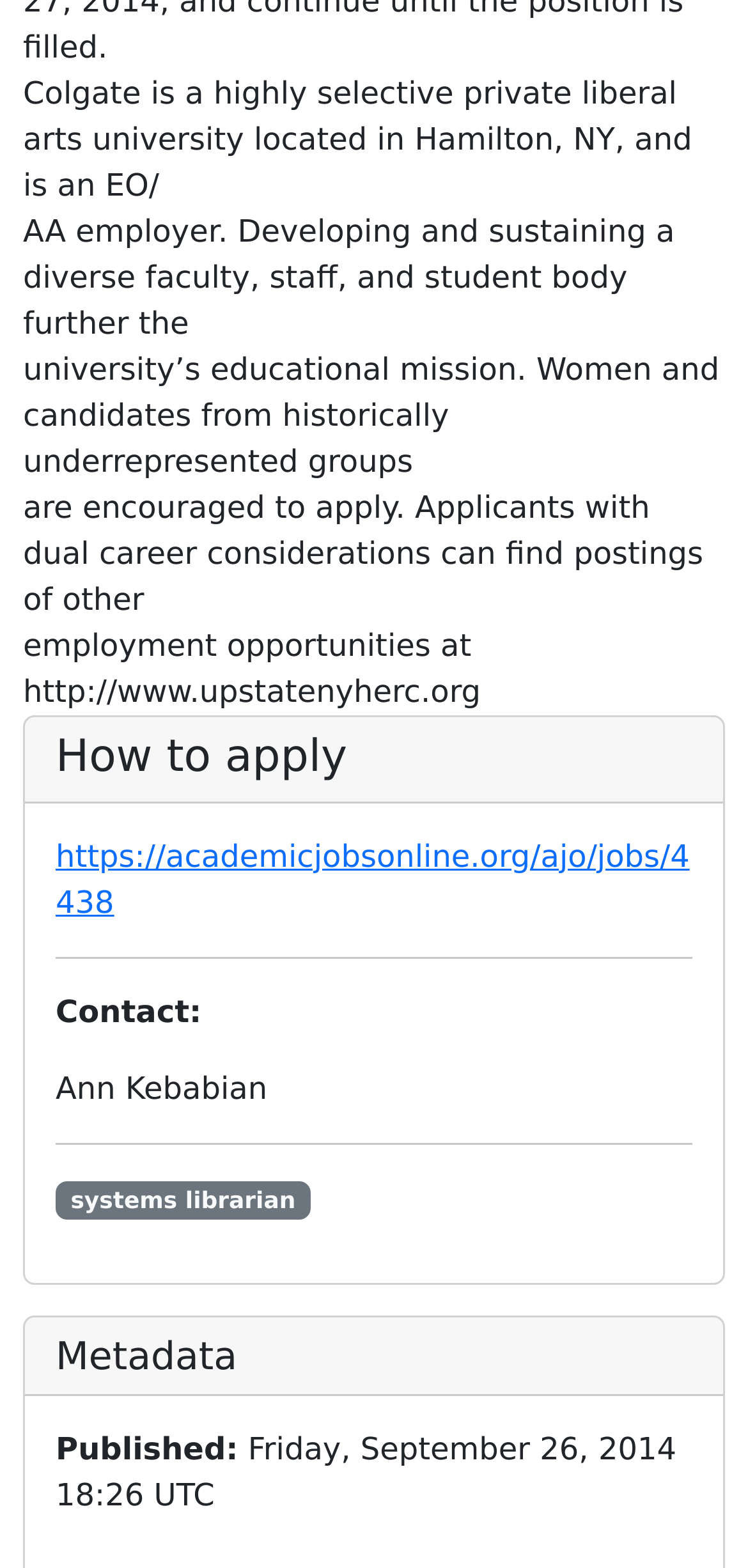Please determine the bounding box coordinates for the UI element described as: "https://academicjobsonline.org/ajo/jobs/4438".

[0.074, 0.534, 0.922, 0.587]